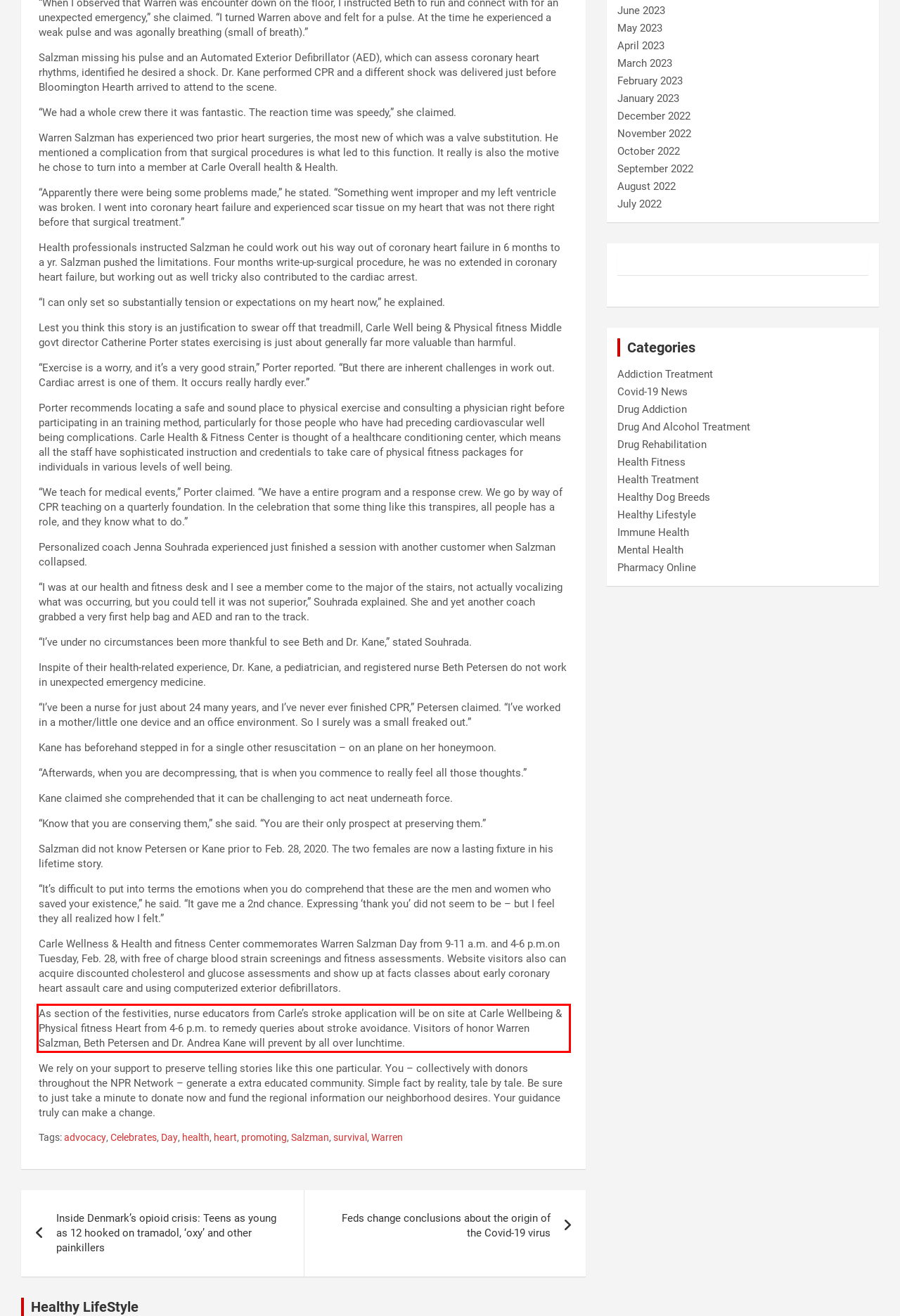The screenshot you have been given contains a UI element surrounded by a red rectangle. Use OCR to read and extract the text inside this red rectangle.

As section of the festivities, nurse educators from Carle’s stroke application will be on site at Carle Wellbeing & Physical fitness Heart from 4-6 p.m. to remedy queries about stroke avoidance. Visitors of honor Warren Salzman, Beth Petersen and Dr. Andrea Kane will prevent by all over lunchtime.